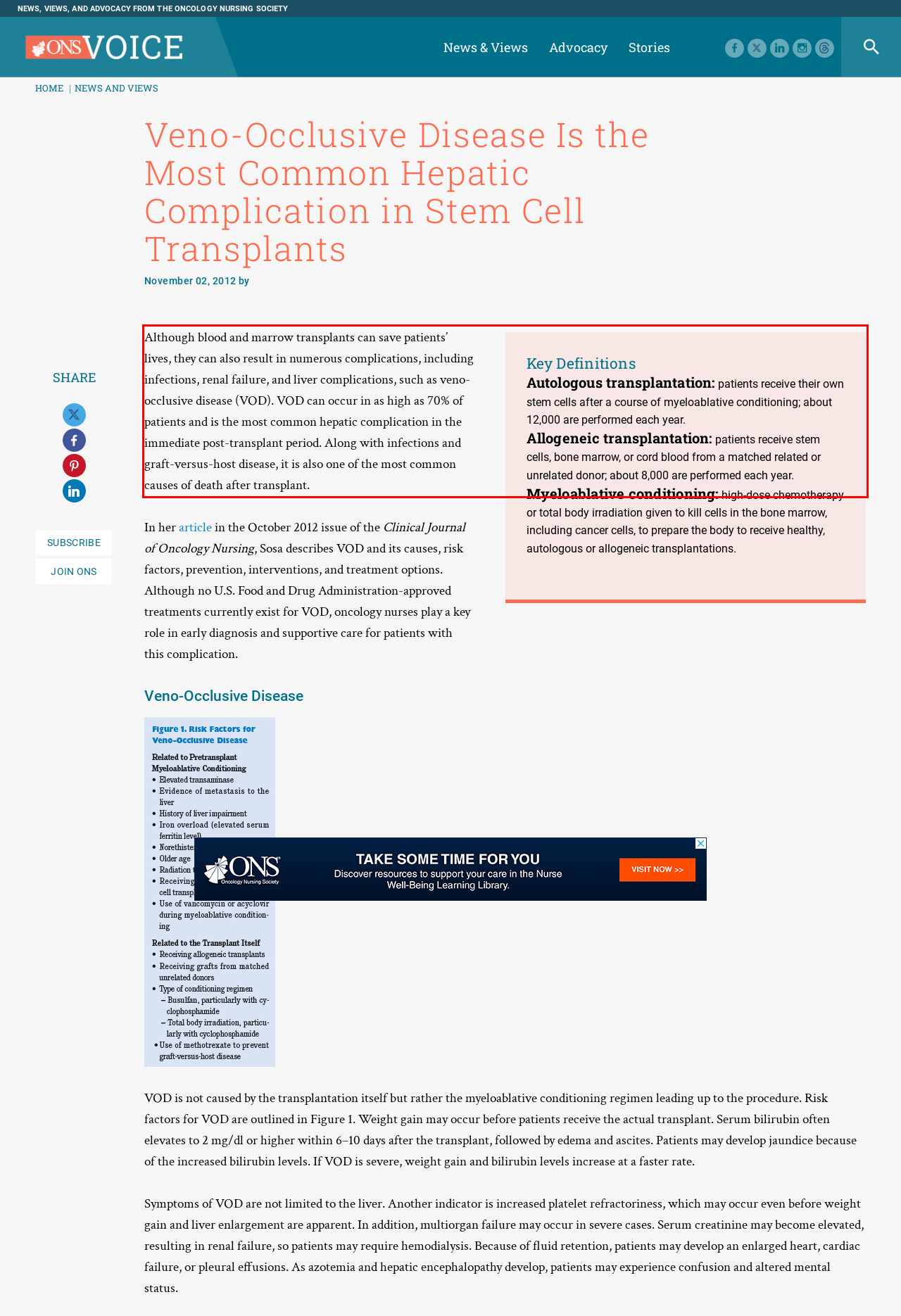Observe the screenshot of the webpage, locate the red bounding box, and extract the text content within it.

Although blood and marrow transplants can save patients’ lives, they can also result in numerous complications, including infections, renal failure, and liver complications, such as veno-occlusive disease (VOD). VOD can occur in as high as 70% of patients and is the most common hepatic complication in the immediate post-transplant period. Along with infections and graft-versus-host disease, it is also one of the most common causes of death after transplant.